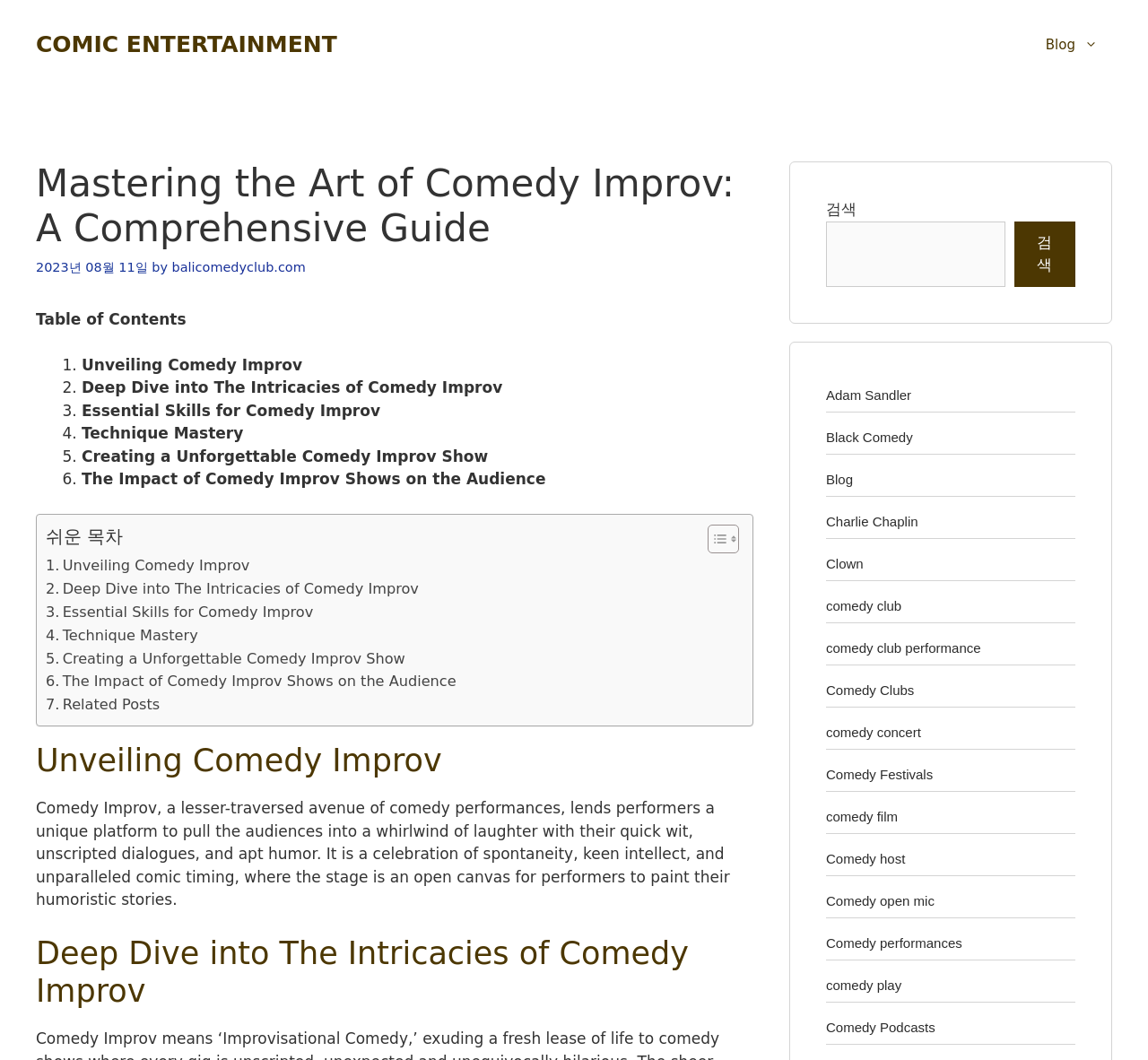Provide the bounding box coordinates, formatted as (top-left x, top-left y, bottom-right x, bottom-right y), with all values being floating point numbers between 0 and 1. Identify the bounding box of the UI element that matches the description: comedy club performance

[0.72, 0.604, 0.854, 0.618]